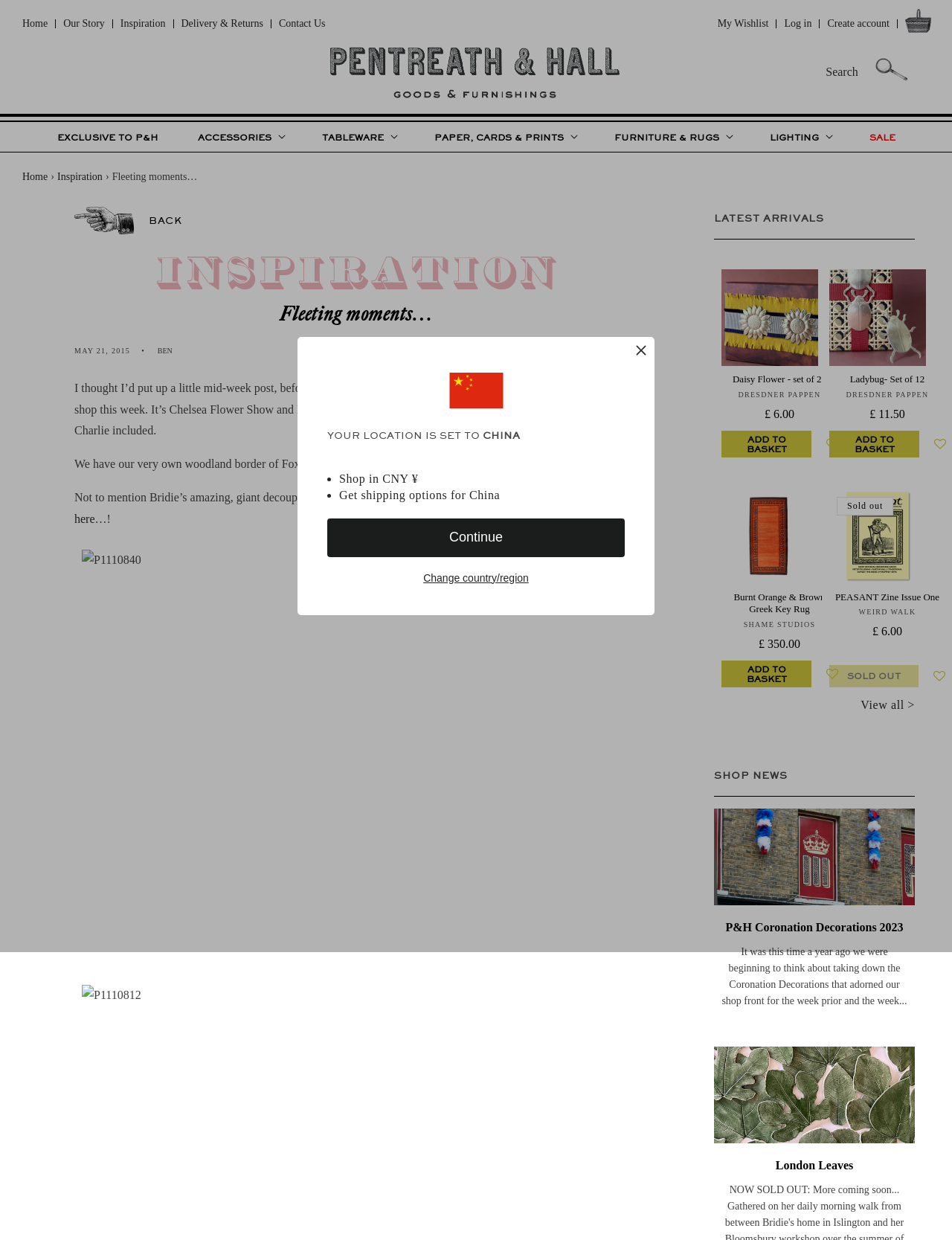Locate the bounding box coordinates of the element that needs to be clicked to carry out the instruction: "View the latest arrivals". The coordinates should be given as four float numbers ranging from 0 to 1, i.e., [left, top, right, bottom].

[0.75, 0.172, 0.961, 0.193]